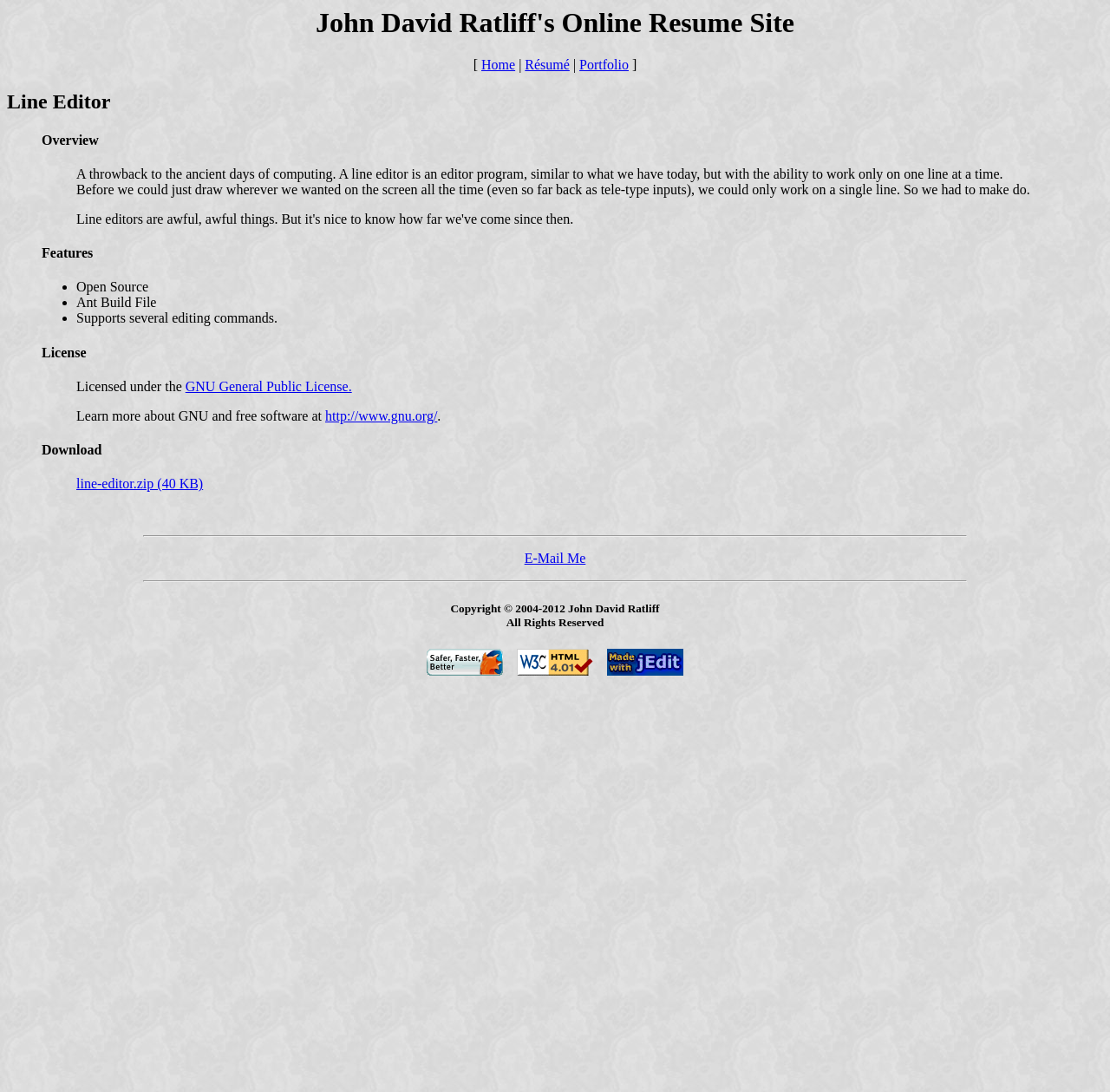What is the license of the Line Editor?
Can you give a detailed and elaborate answer to the question?

The answer can be found in the 'License' section of the webpage, where it is stated that the Line Editor is 'Licensed under the GNU General Public License.' This information is provided in a blockquote element.